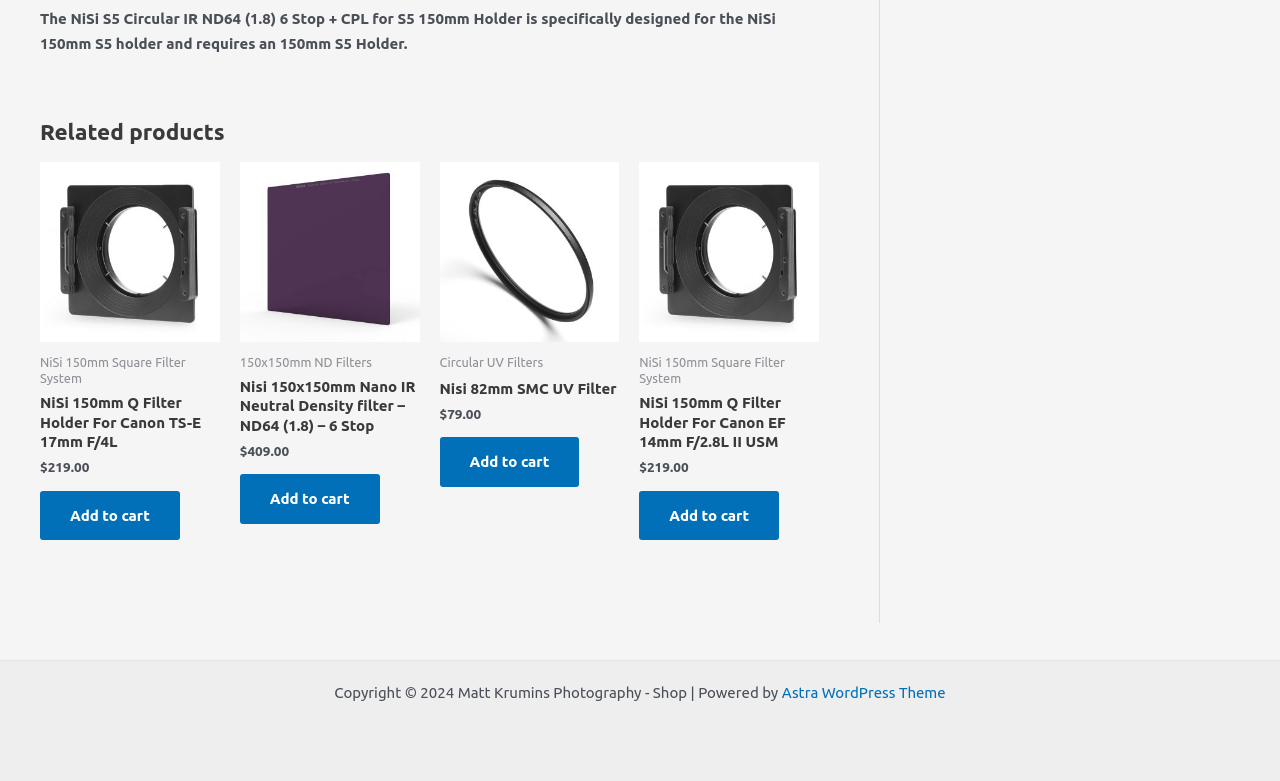Could you highlight the region that needs to be clicked to execute the instruction: "Add Nisi 82mm SMC UV Filter to cart"?

[0.343, 0.56, 0.453, 0.623]